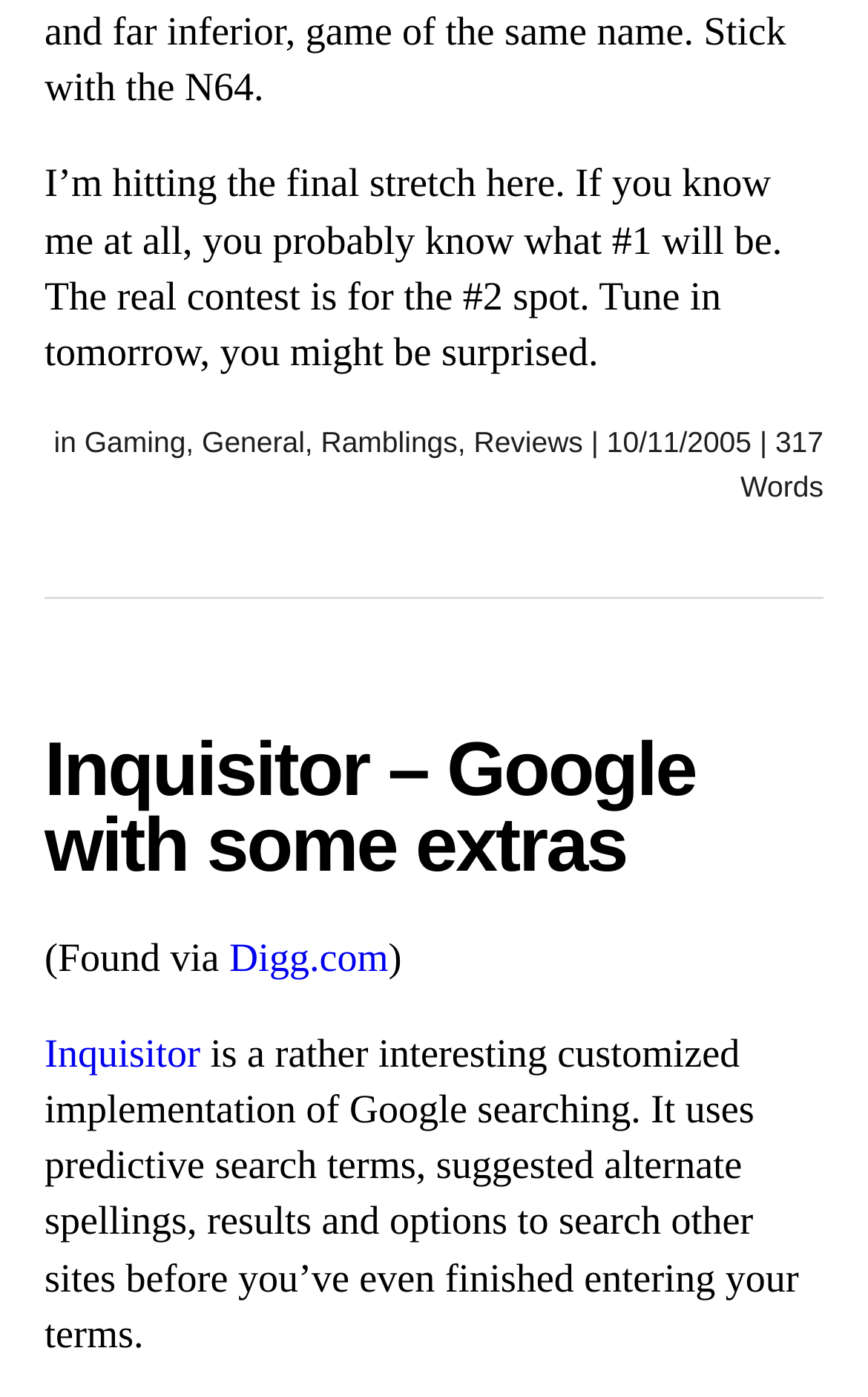Find the bounding box coordinates of the element's region that should be clicked in order to follow the given instruction: "Click on Gaming". The coordinates should consist of four float numbers between 0 and 1, i.e., [left, top, right, bottom].

[0.097, 0.305, 0.214, 0.329]